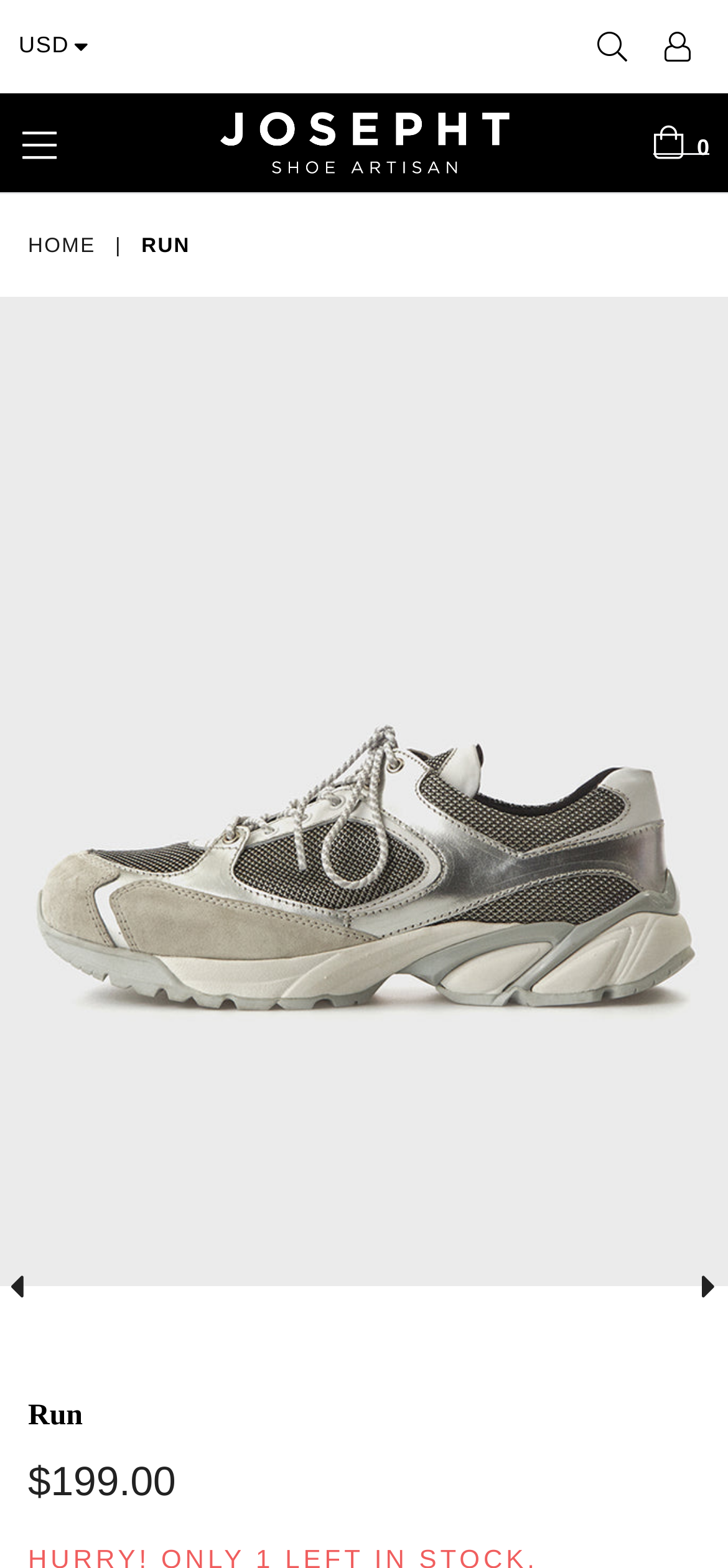What is the brand of the product?
Provide a one-word or short-phrase answer based on the image.

JOSEPHT